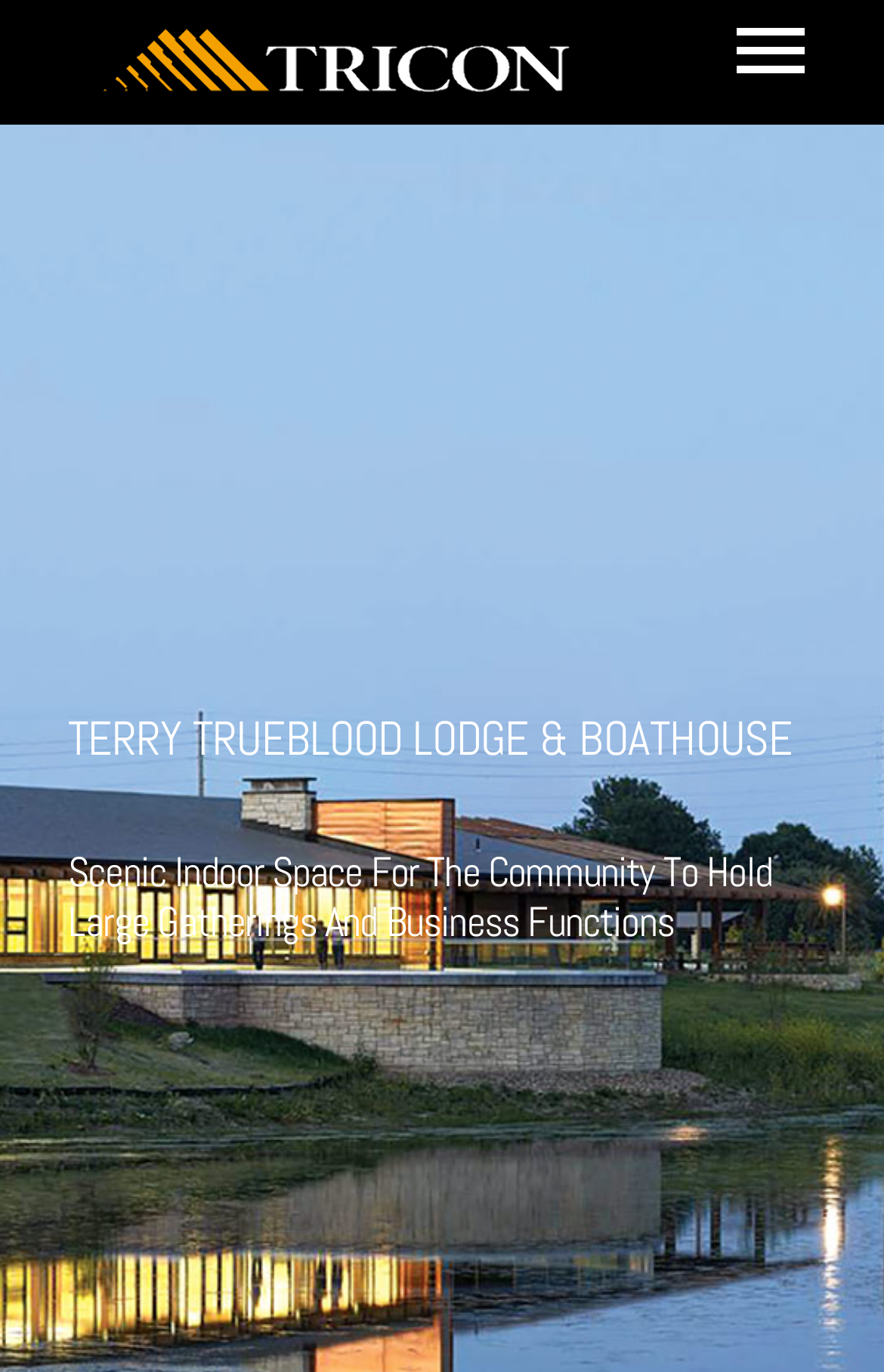Please identify the bounding box coordinates of the clickable element to fulfill the following instruction: "Open the submenu of About". The coordinates should be four float numbers between 0 and 1, i.e., [left, top, right, bottom].

[0.84, 0.203, 1.0, 0.31]